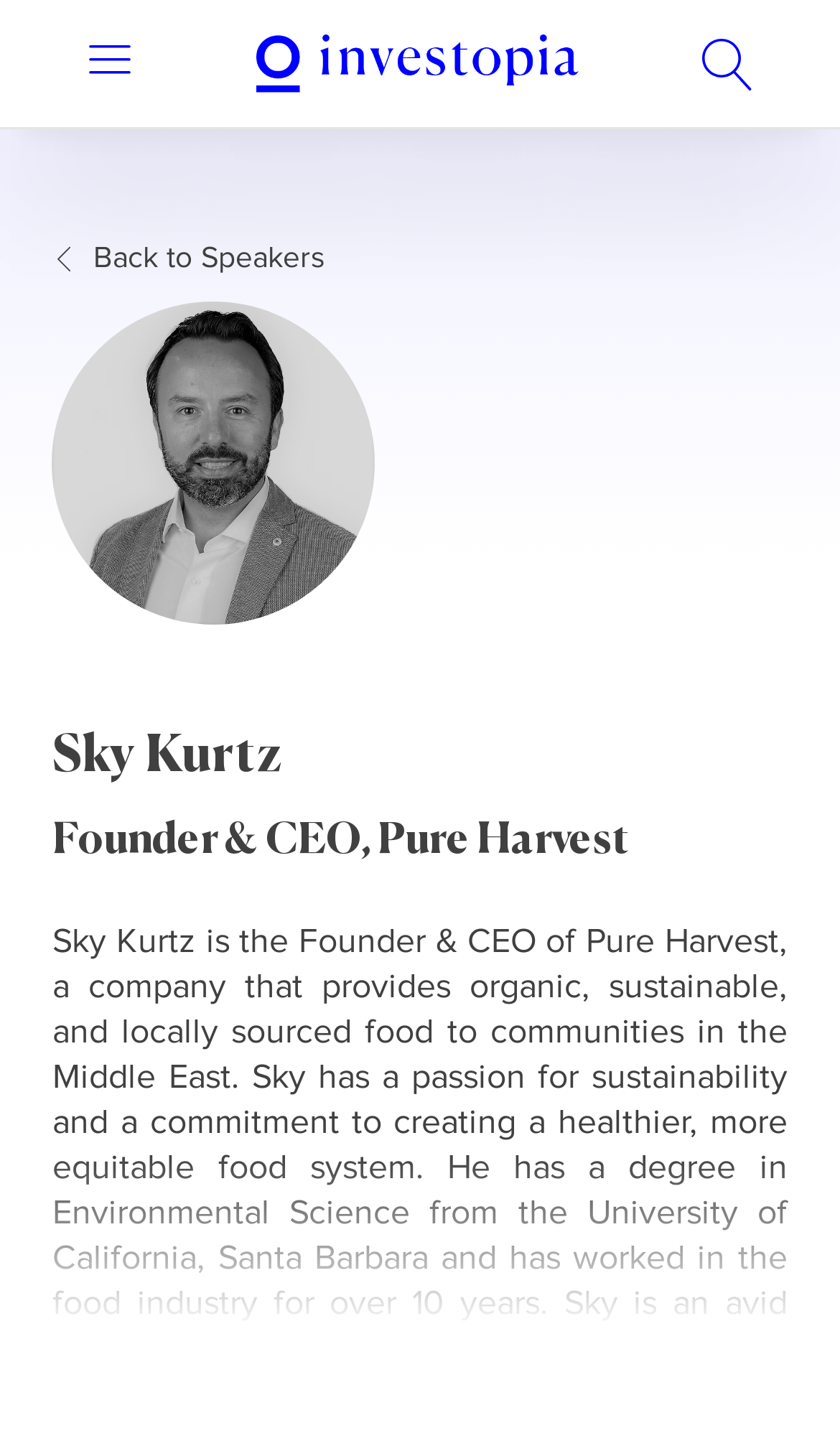What is the logo of the current webpage?
Look at the image and answer the question with a single word or phrase.

Investopia Logo White